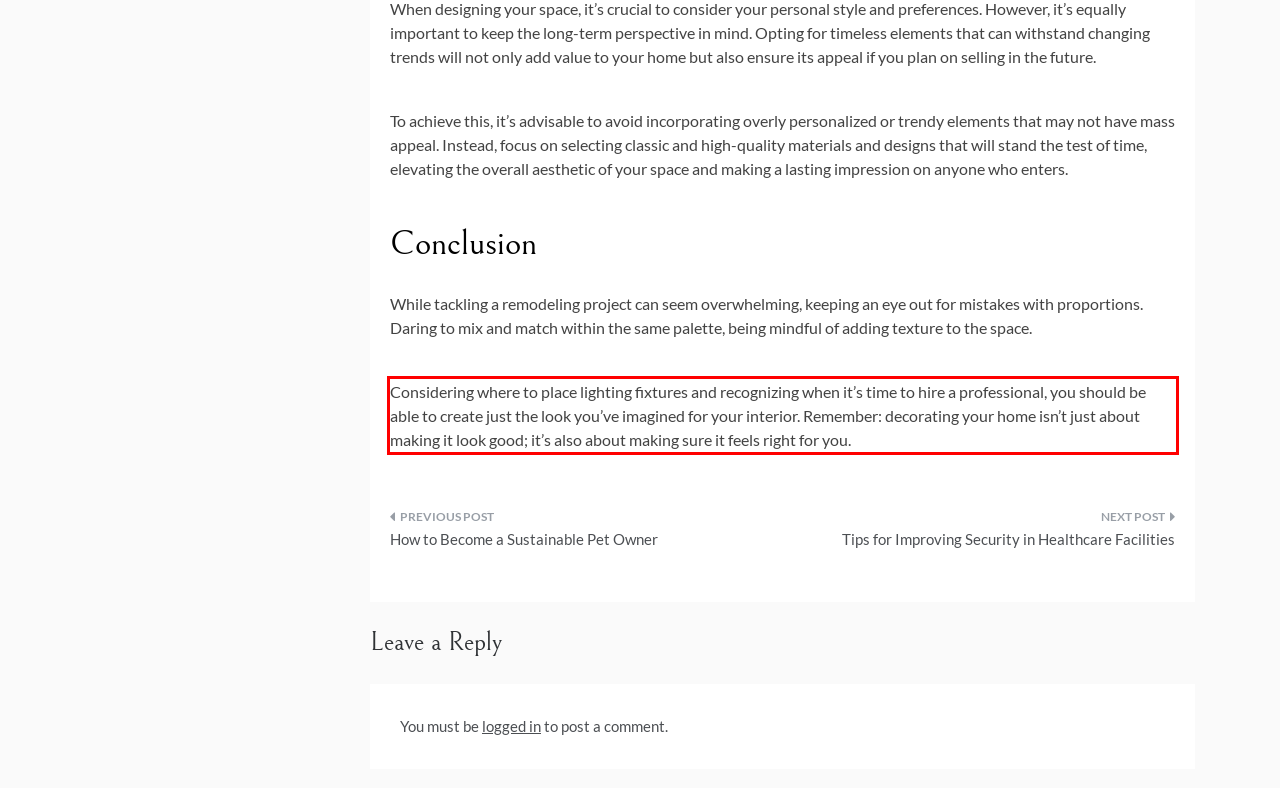Given a screenshot of a webpage with a red bounding box, please identify and retrieve the text inside the red rectangle.

Considering where to place lighting fixtures and recognizing when it’s time to hire a professional, you should be able to create just the look you’ve imagined for your interior. Remember: decorating your home isn’t just about making it look good; it’s also about making sure it feels right for you.